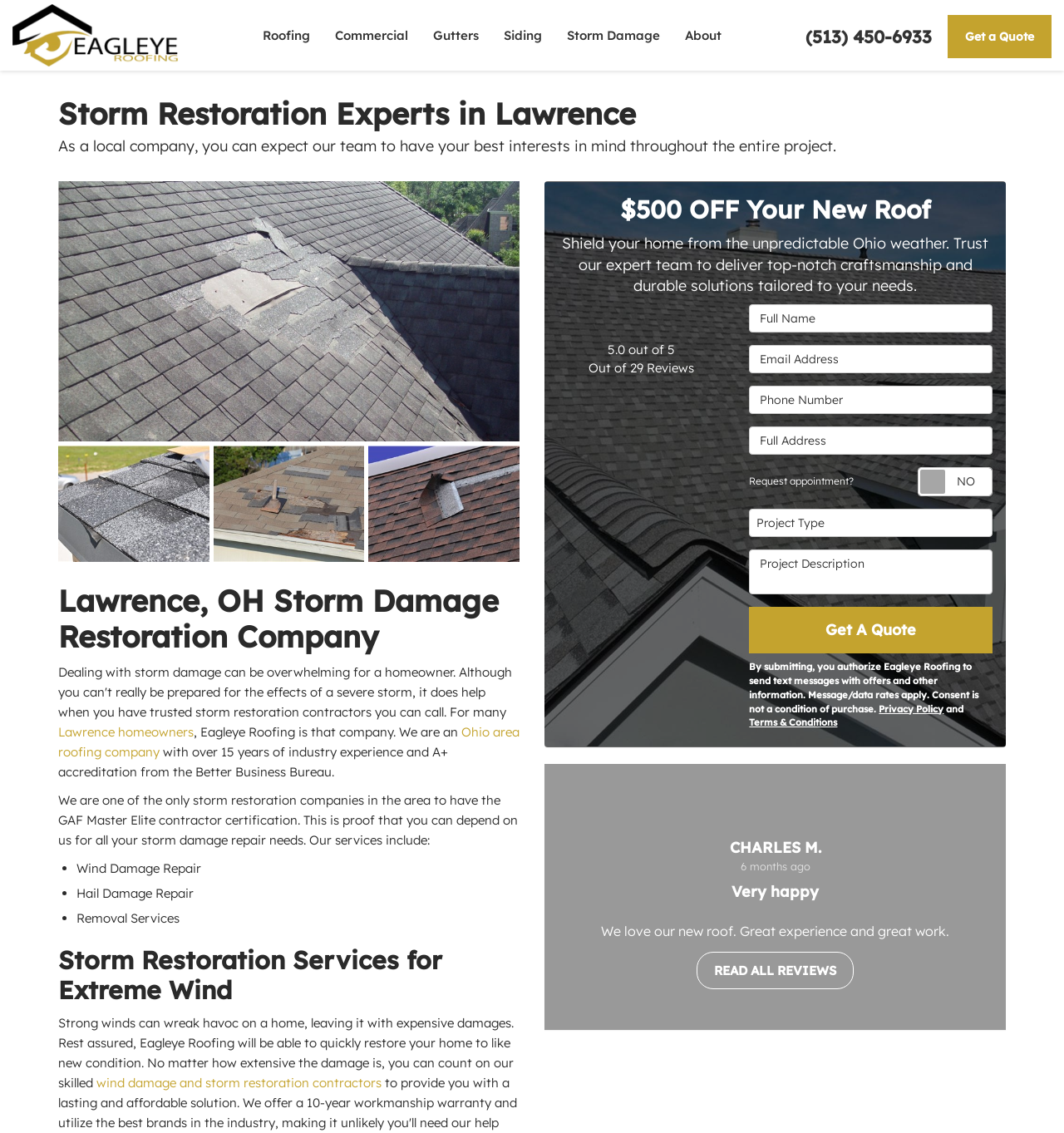Identify the bounding box for the UI element described as: "Roofing". Ensure the coordinates are four float numbers between 0 and 1, formatted as [left, top, right, bottom].

[0.235, 0.0, 0.303, 0.062]